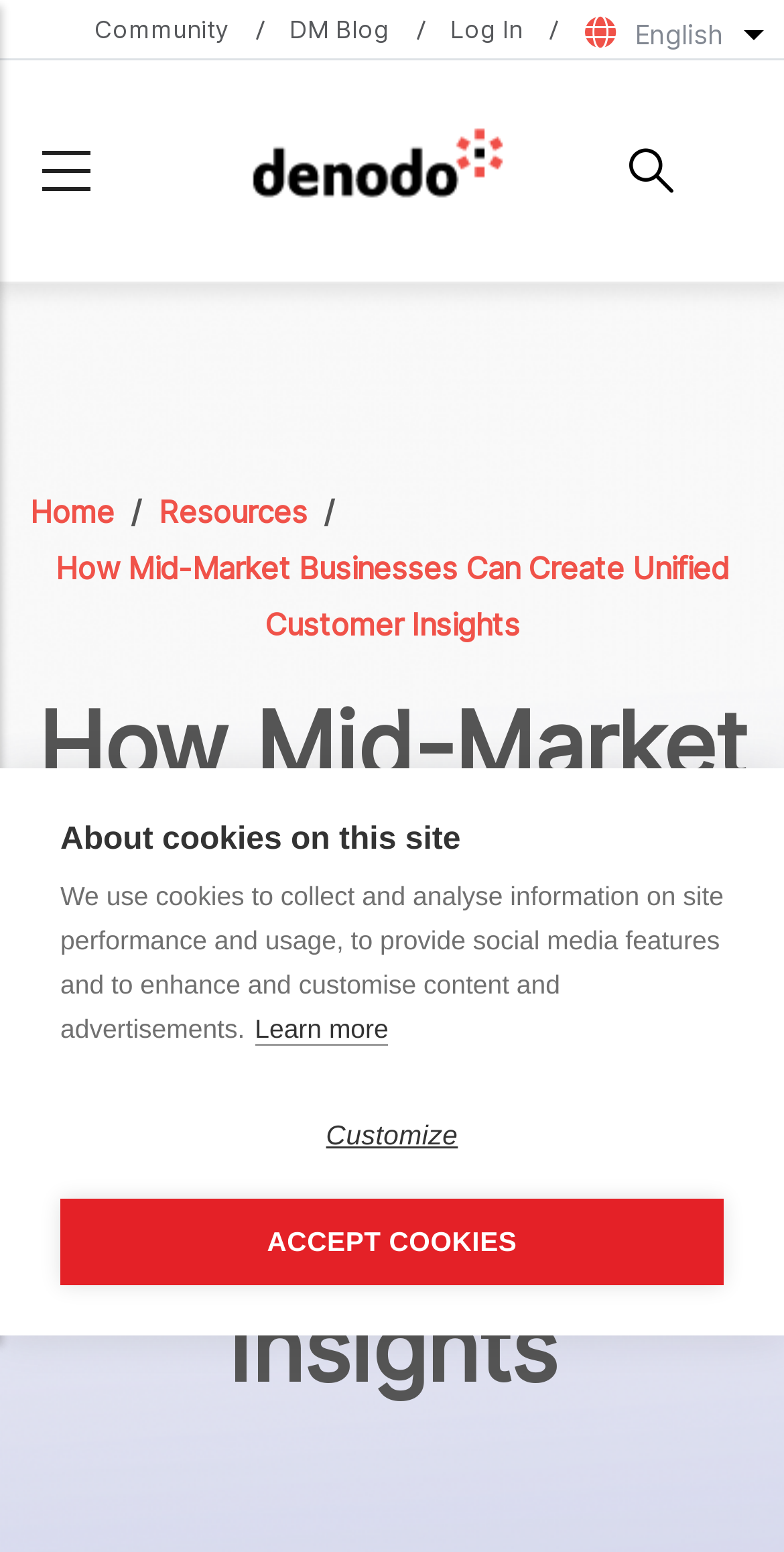Locate the bounding box coordinates of the clickable area to execute the instruction: "Go to community page". Provide the coordinates as four float numbers between 0 and 1, represented as [left, top, right, bottom].

[0.121, 0.009, 0.292, 0.029]